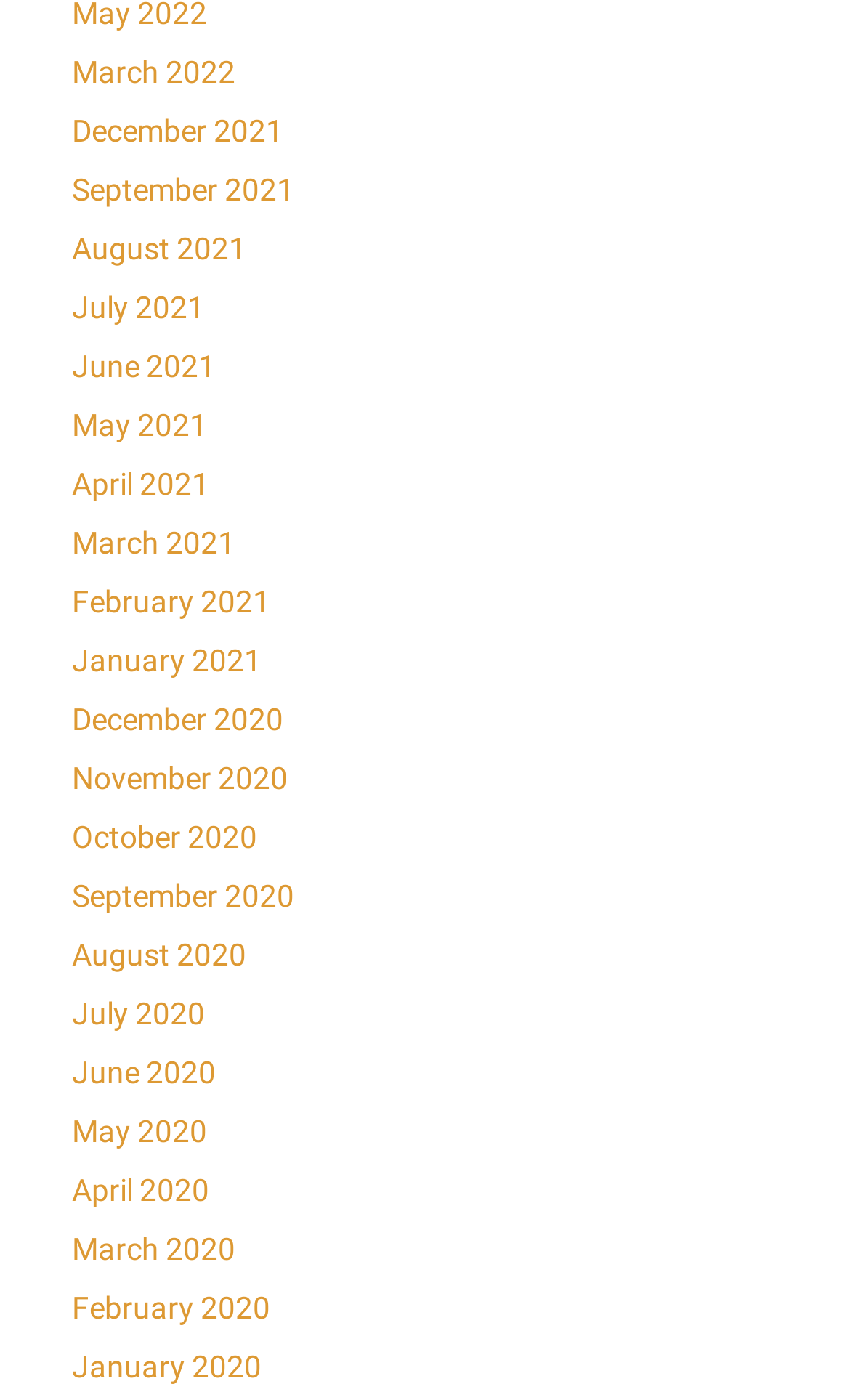Please give the bounding box coordinates of the area that should be clicked to fulfill the following instruction: "view September 2021". The coordinates should be in the format of four float numbers from 0 to 1, i.e., [left, top, right, bottom].

[0.085, 0.124, 0.346, 0.149]